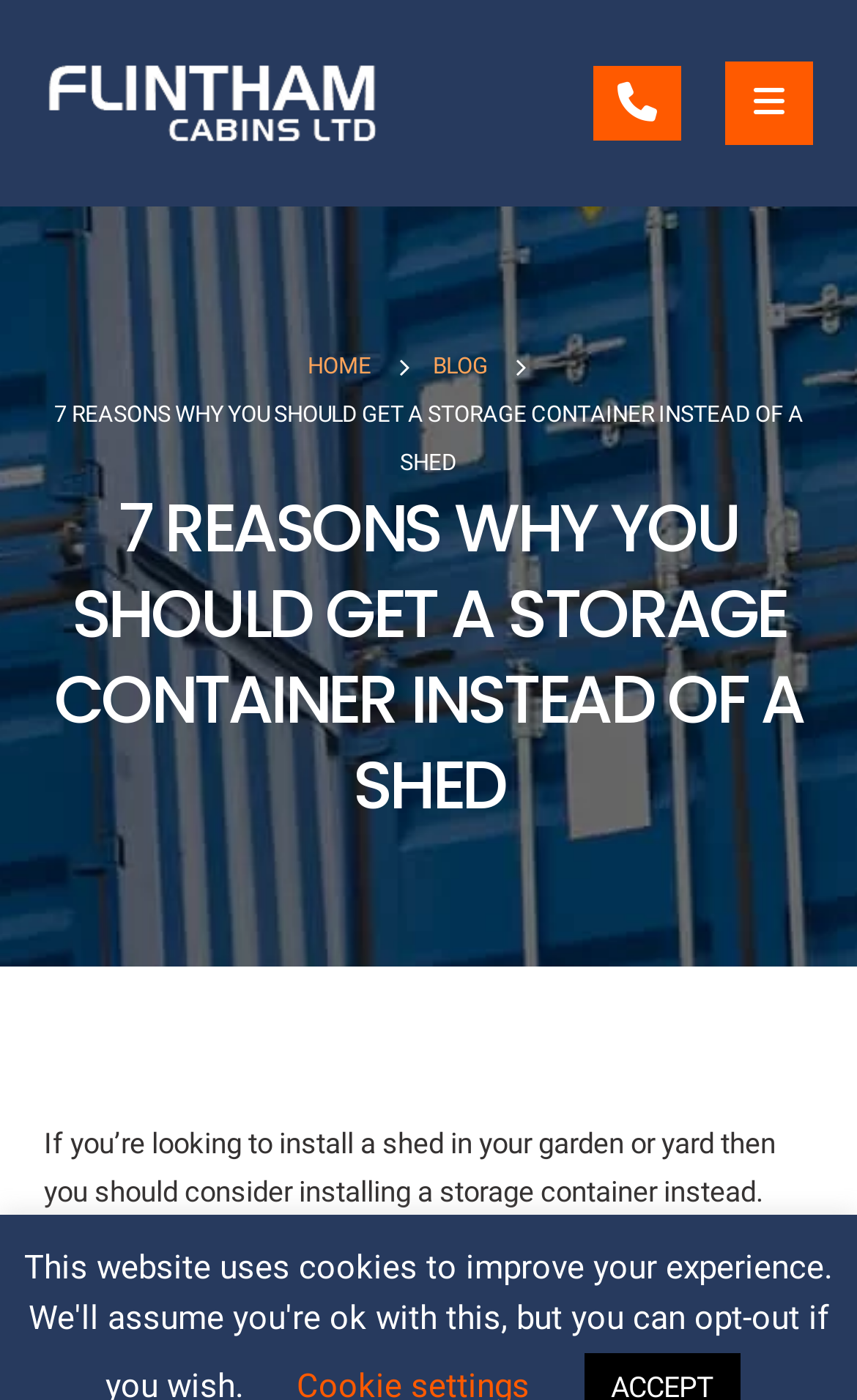Locate the UI element described by aria-label="Mobile Menu" in the provided webpage screenshot. Return the bounding box coordinates in the format (top-left x, top-left y, bottom-right x, bottom-right y), ensuring all values are between 0 and 1.

[0.846, 0.044, 0.949, 0.104]